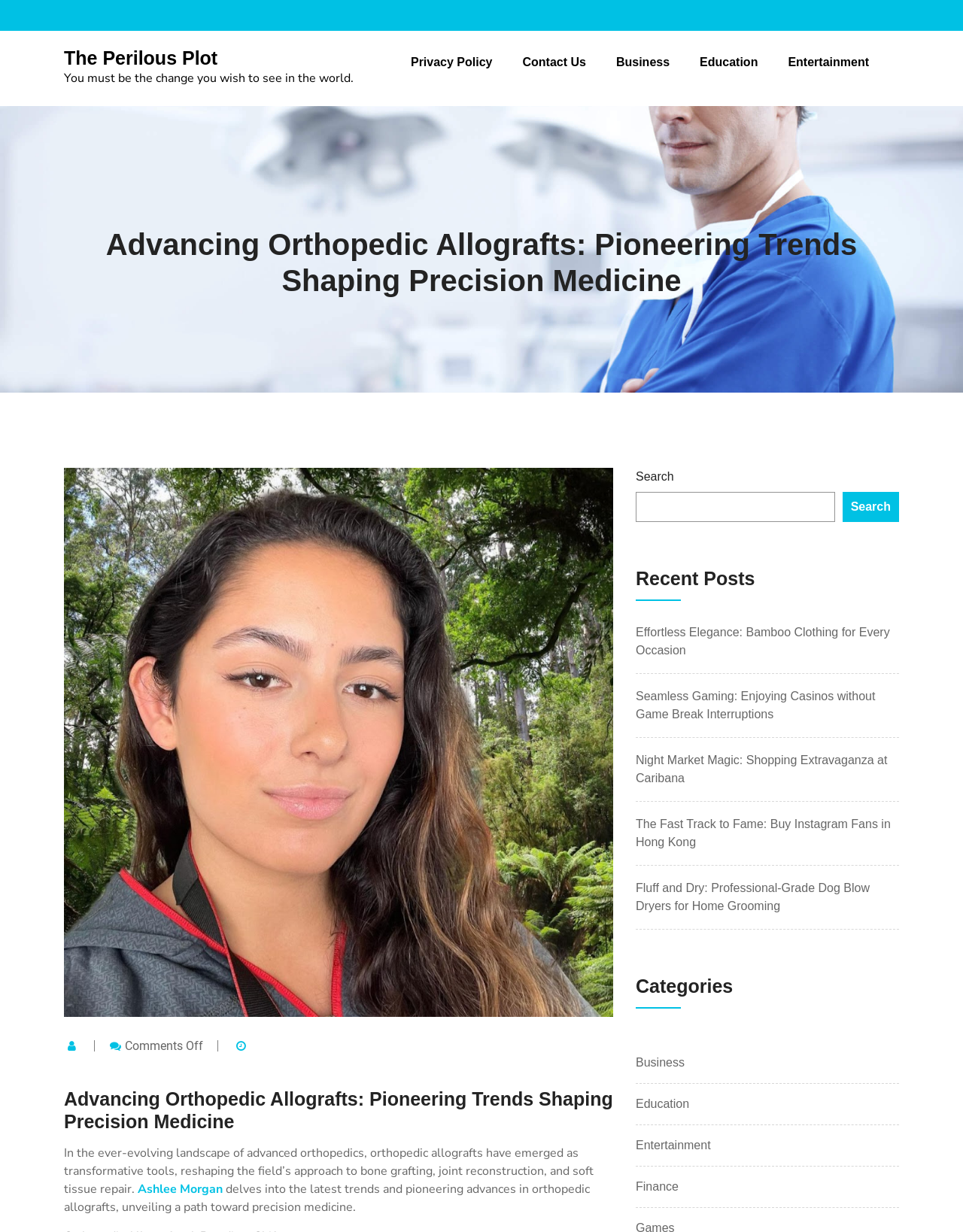Locate the UI element described by Contact Us in the provided webpage screenshot. Return the bounding box coordinates in the format (top-left x, top-left y, bottom-right x, bottom-right y), ensuring all values are between 0 and 1.

[0.543, 0.031, 0.609, 0.07]